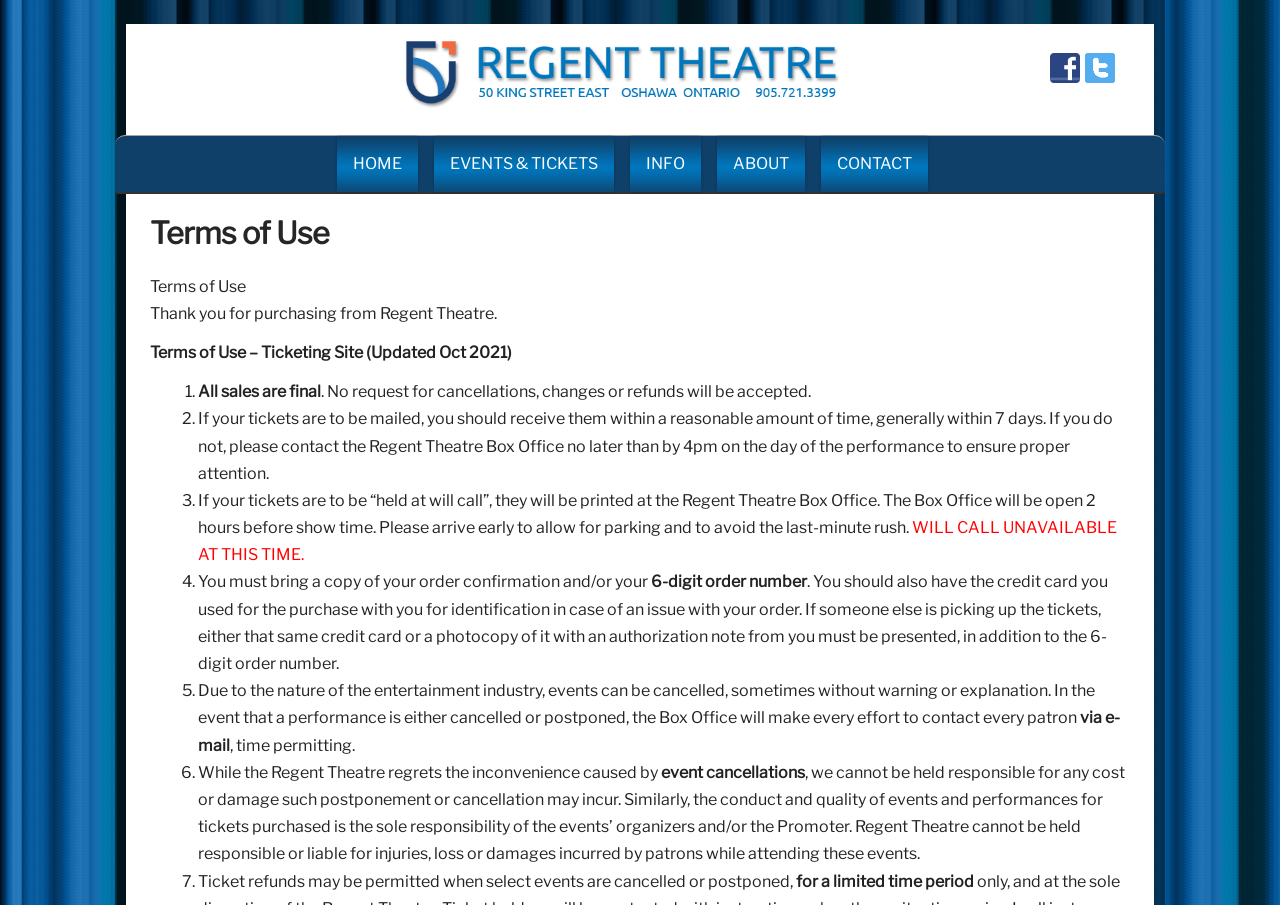Determine the bounding box coordinates of the section I need to click to execute the following instruction: "visit facebook link". Provide the coordinates as four float numbers between 0 and 1, i.e., [left, top, right, bottom].

[0.82, 0.059, 0.844, 0.092]